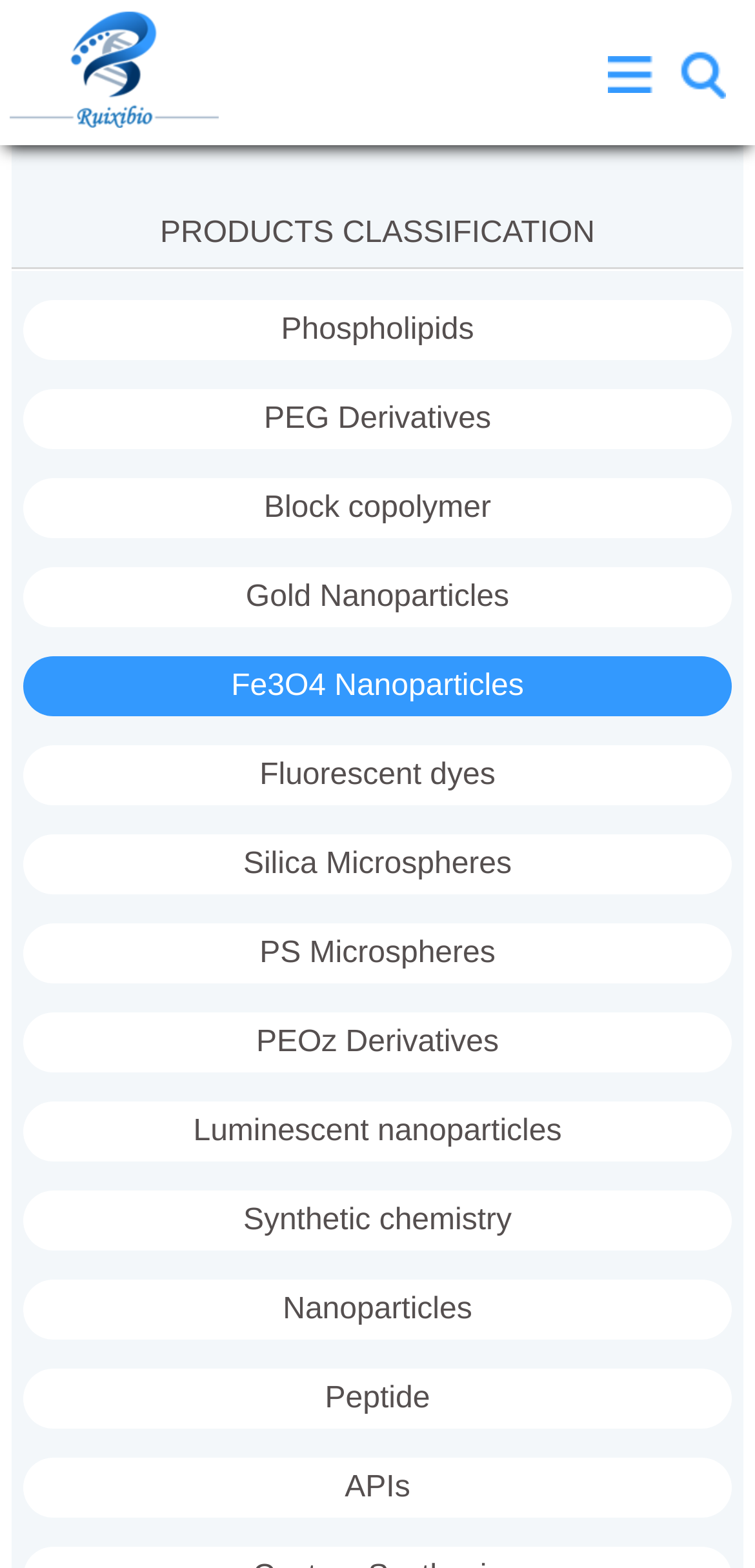What is the first link under 'PRODUCTS CLASSIFICATION'?
Look at the image and answer the question with a single word or phrase.

Phospholipids